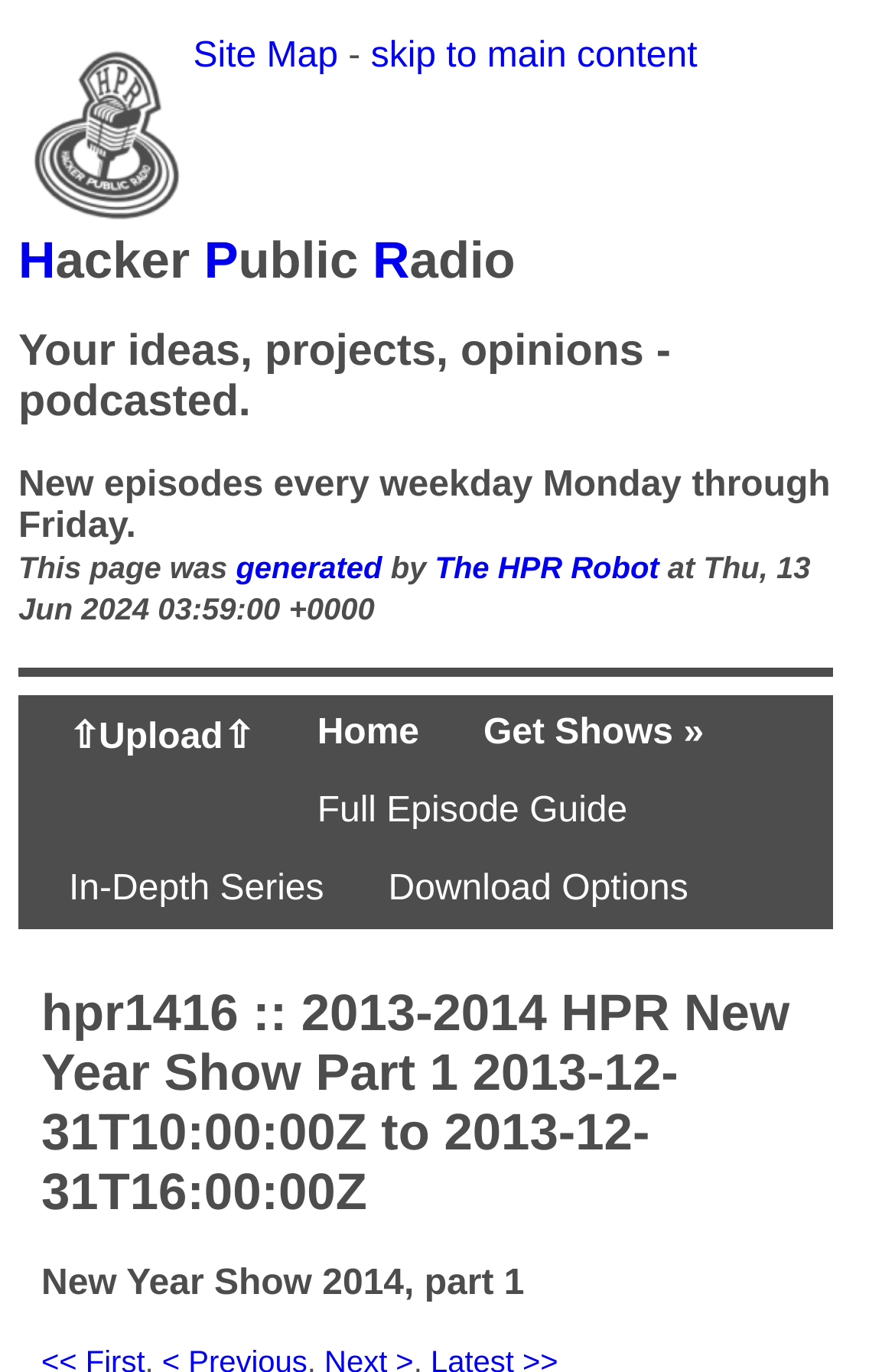What is the topic of the episode 'hpr1416'?
Use the screenshot to answer the question with a single word or phrase.

New Year Show 2014